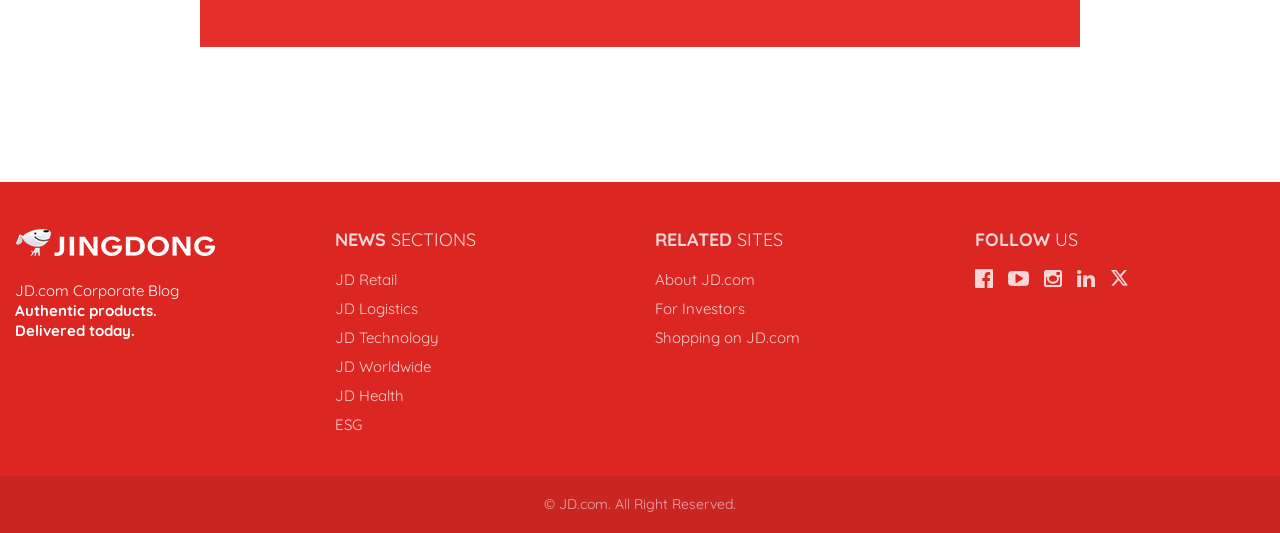Refer to the element description About JD.com and identify the corresponding bounding box in the screenshot. Format the coordinates as (top-left x, top-left y, bottom-right x, bottom-right y) with values in the range of 0 to 1.

[0.512, 0.507, 0.59, 0.542]